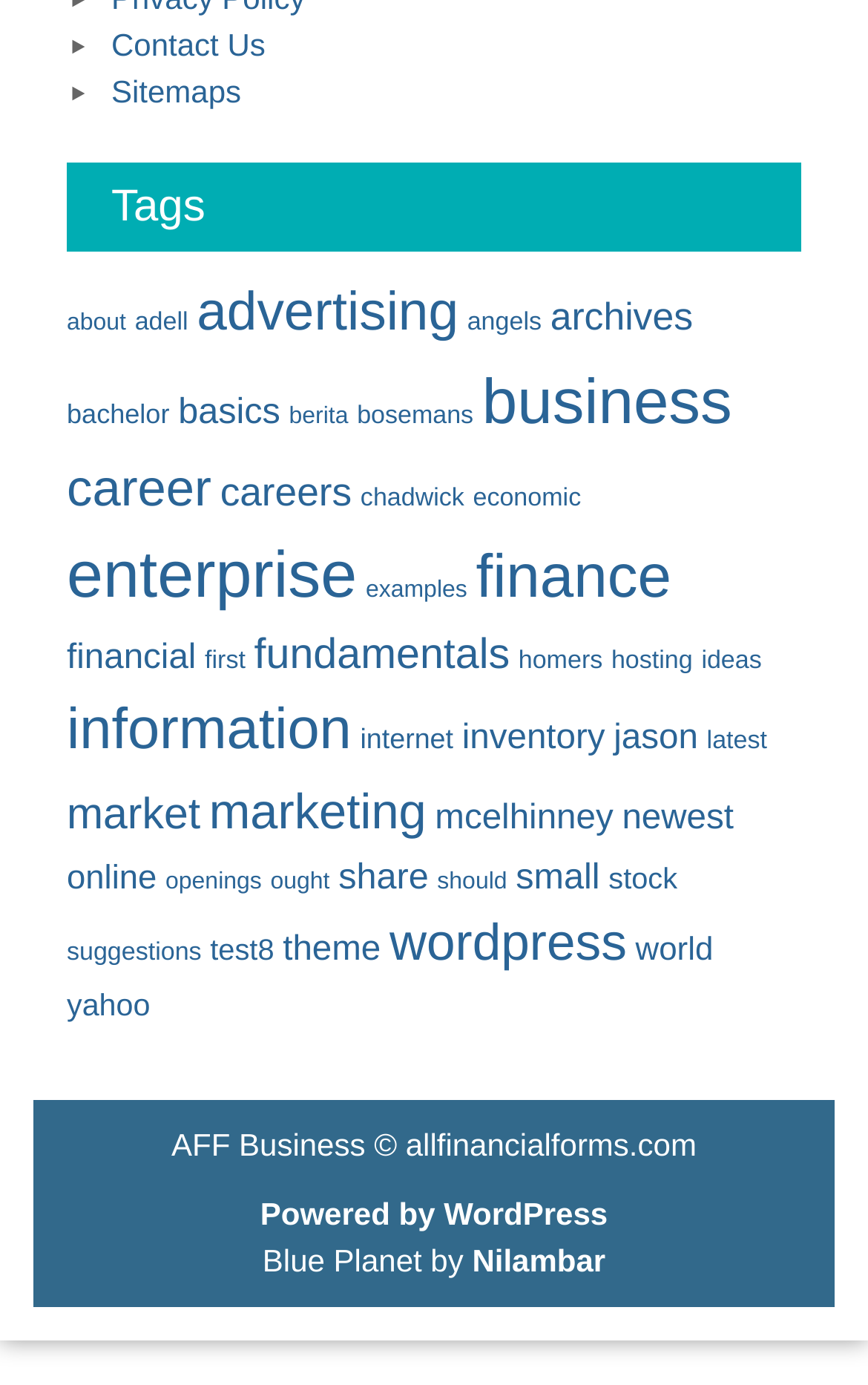Give the bounding box coordinates for this UI element: "Powered by WordPress". The coordinates should be four float numbers between 0 and 1, arranged as [left, top, right, bottom].

[0.3, 0.863, 0.7, 0.889]